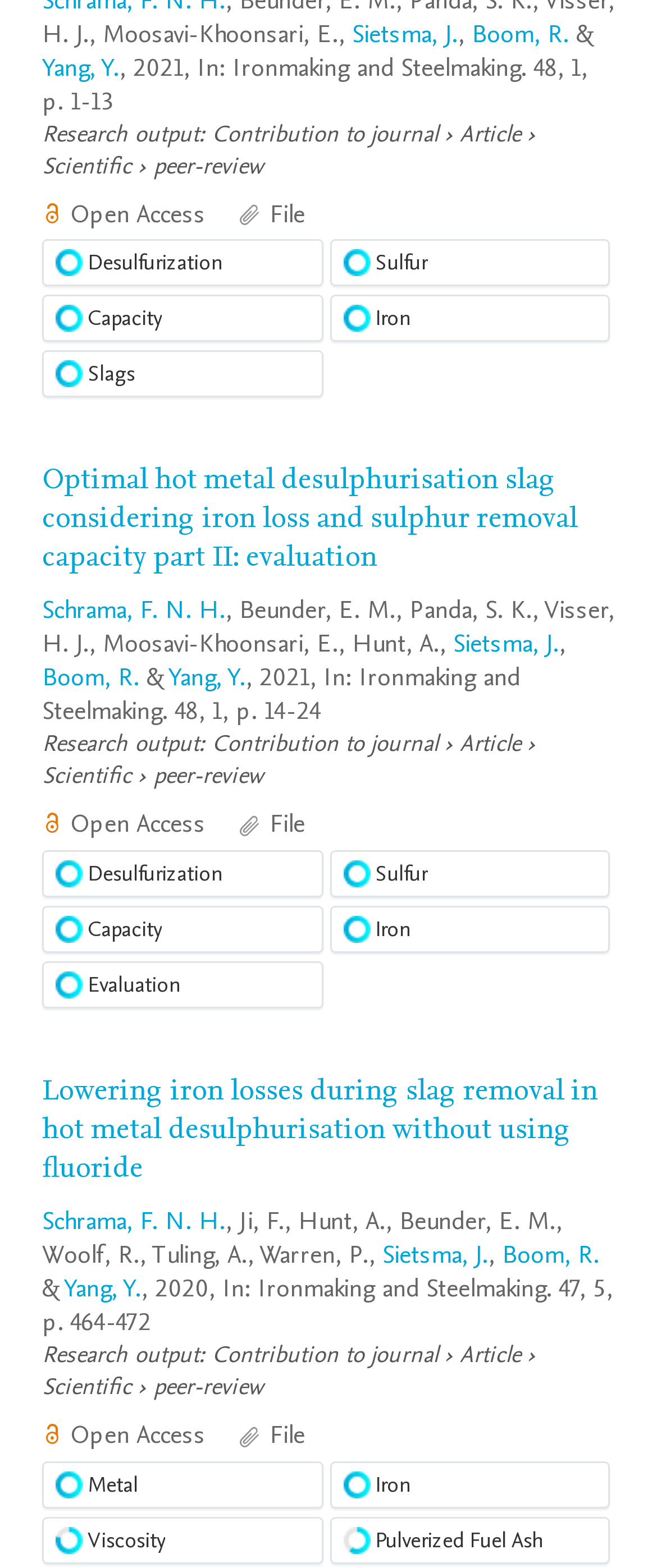Can you show the bounding box coordinates of the region to click on to complete the task described in the instruction: "Select the menu item 'Desulfurization 100%'"?

[0.064, 0.153, 0.491, 0.183]